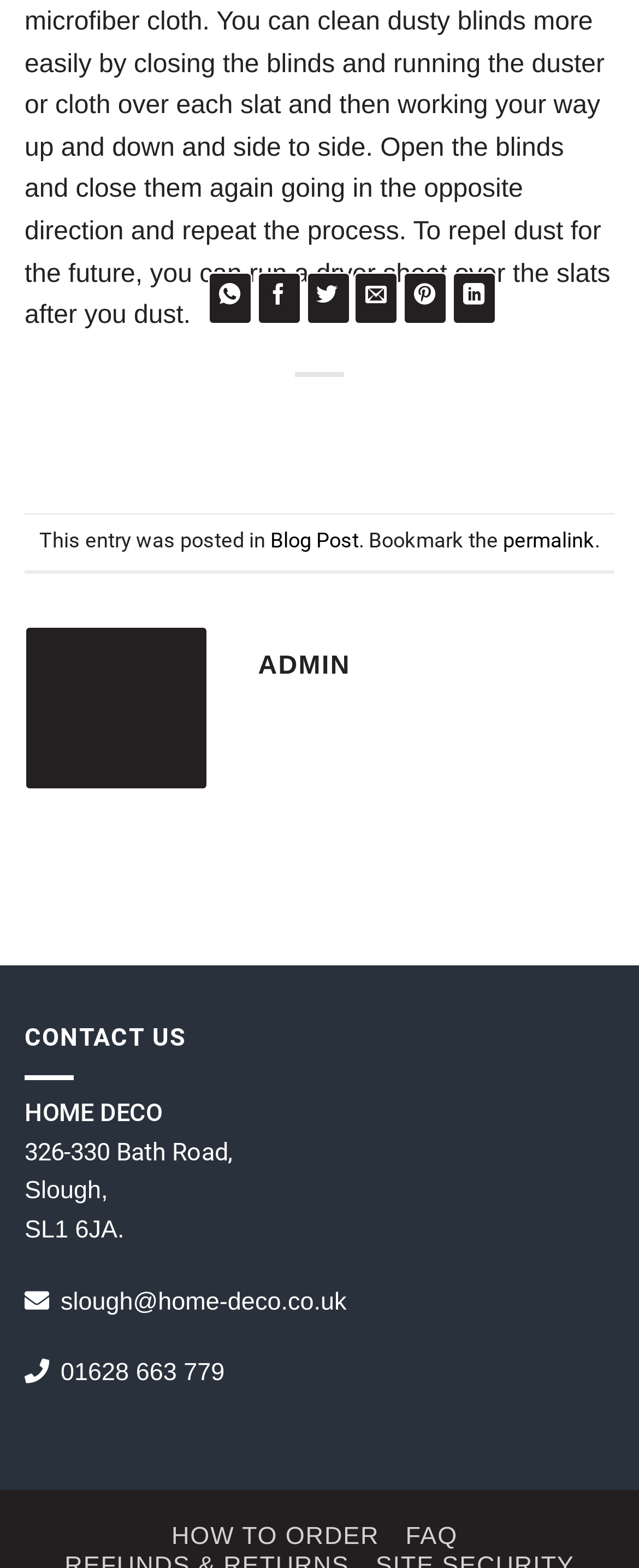Given the element description, predict the bounding box coordinates in the format (top-left x, top-left y, bottom-right x, bottom-right y). Make sure all values are between 0 and 1. Here is the element description: slough@home-deco.co.uk

[0.095, 0.821, 0.542, 0.839]